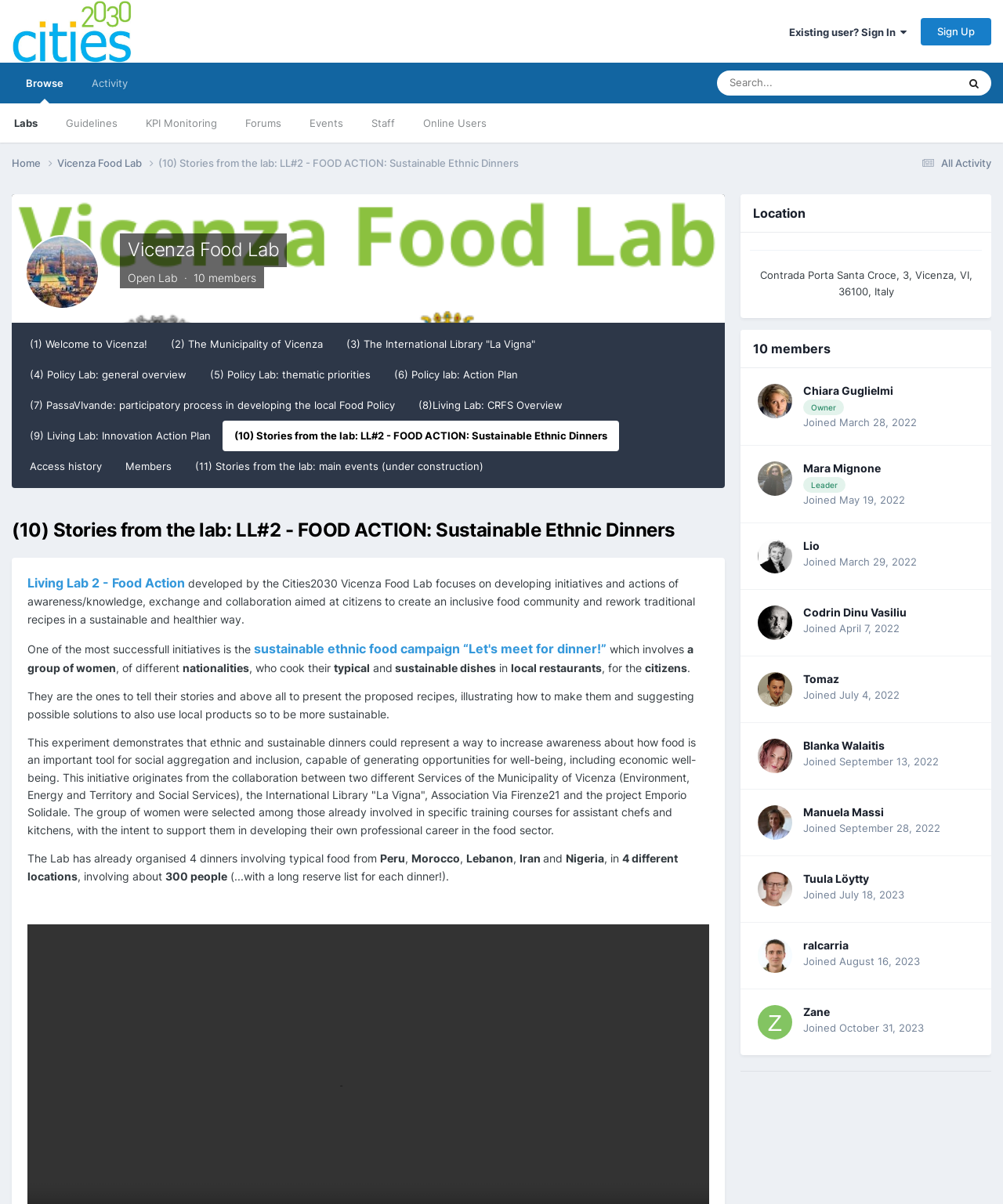Please specify the coordinates of the bounding box for the element that should be clicked to carry out this instruction: "Search". The coordinates must be four float numbers between 0 and 1, formatted as [left, top, right, bottom].

[0.954, 0.059, 0.988, 0.079]